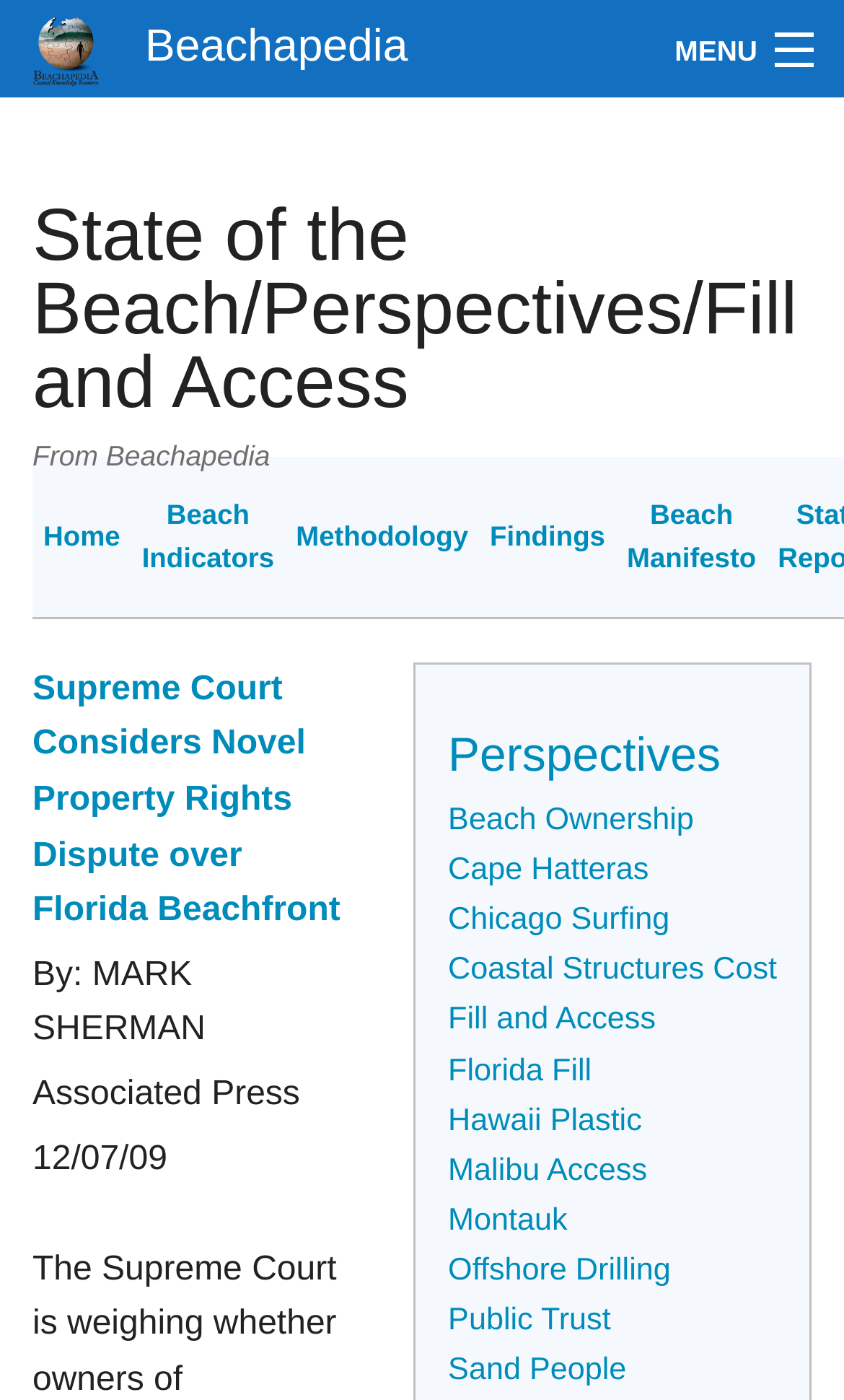Could you provide the bounding box coordinates for the portion of the screen to click to complete this instruction: "Click on Supreme Court Considers Novel Property Rights Dispute over Florida Beachfront"?

[0.038, 0.479, 0.403, 0.664]